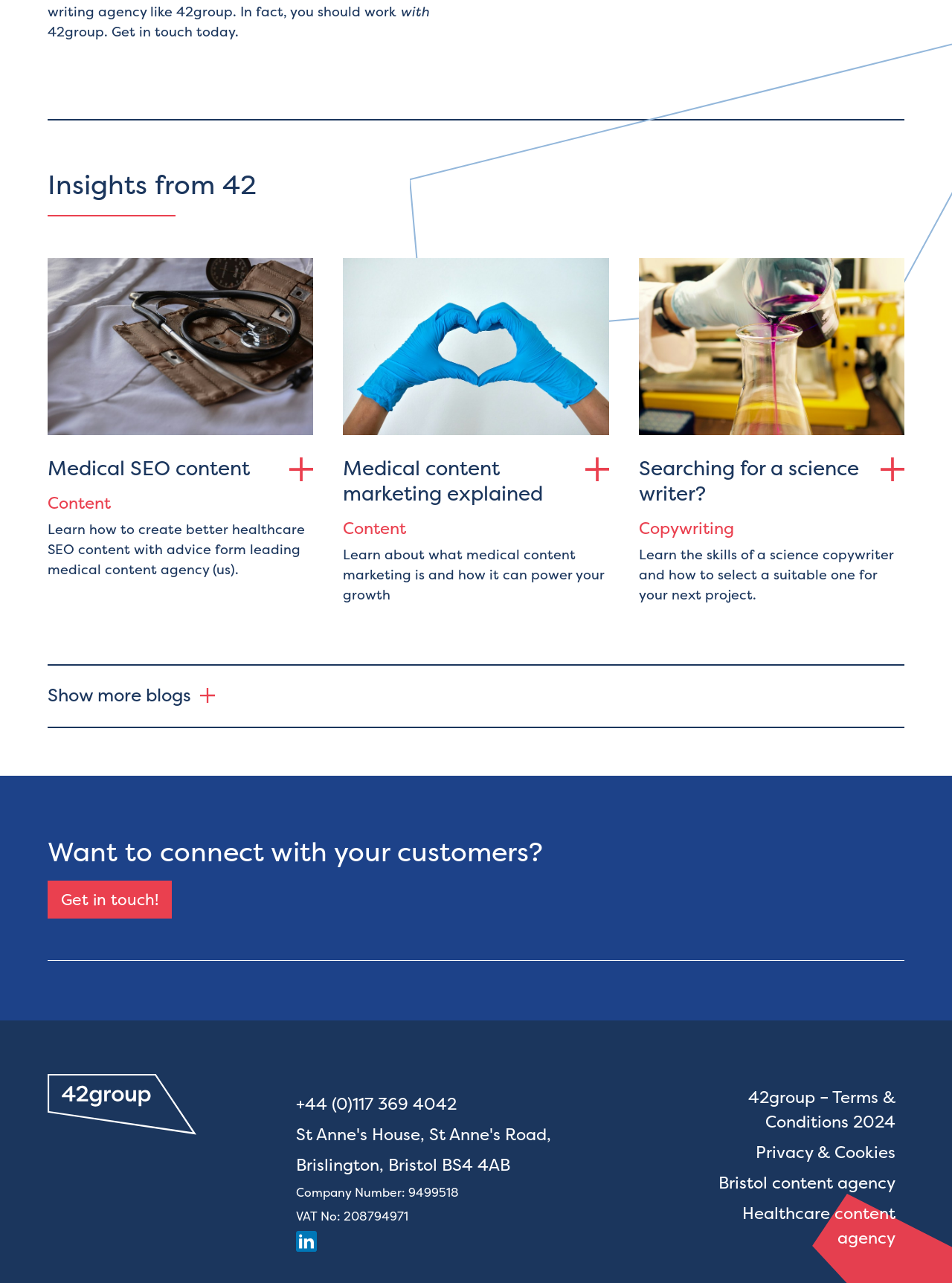Using the provided element description: "Medical SEO content", identify the bounding box coordinates. The coordinates should be four floats between 0 and 1 in the order [left, top, right, bottom].

[0.05, 0.355, 0.329, 0.375]